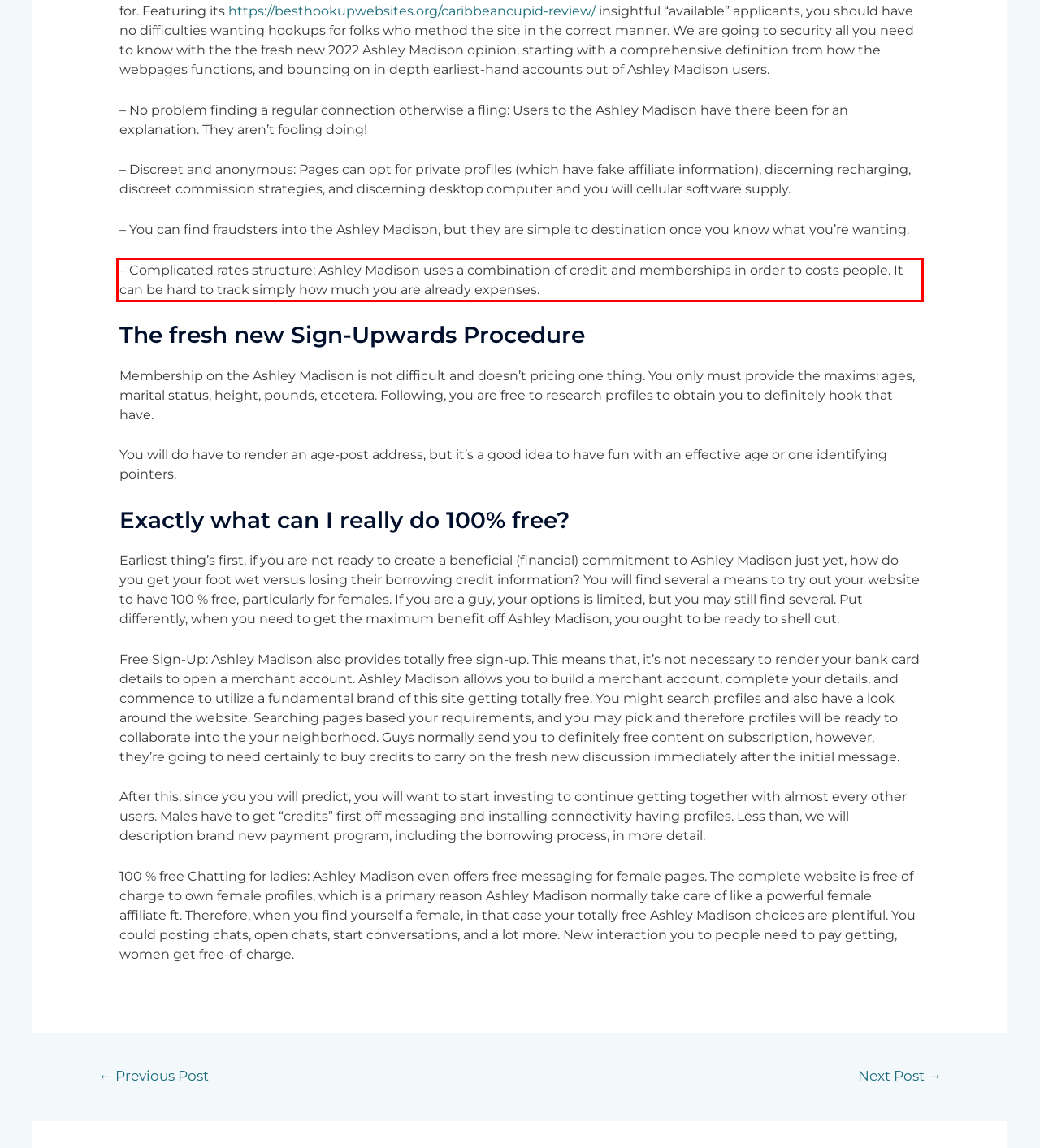Please examine the webpage screenshot and extract the text within the red bounding box using OCR.

– Complicated rates structure: Ashley Madison uses a combination of credit and memberships in order to costs people. It can be hard to track simply how much you are already expenses.